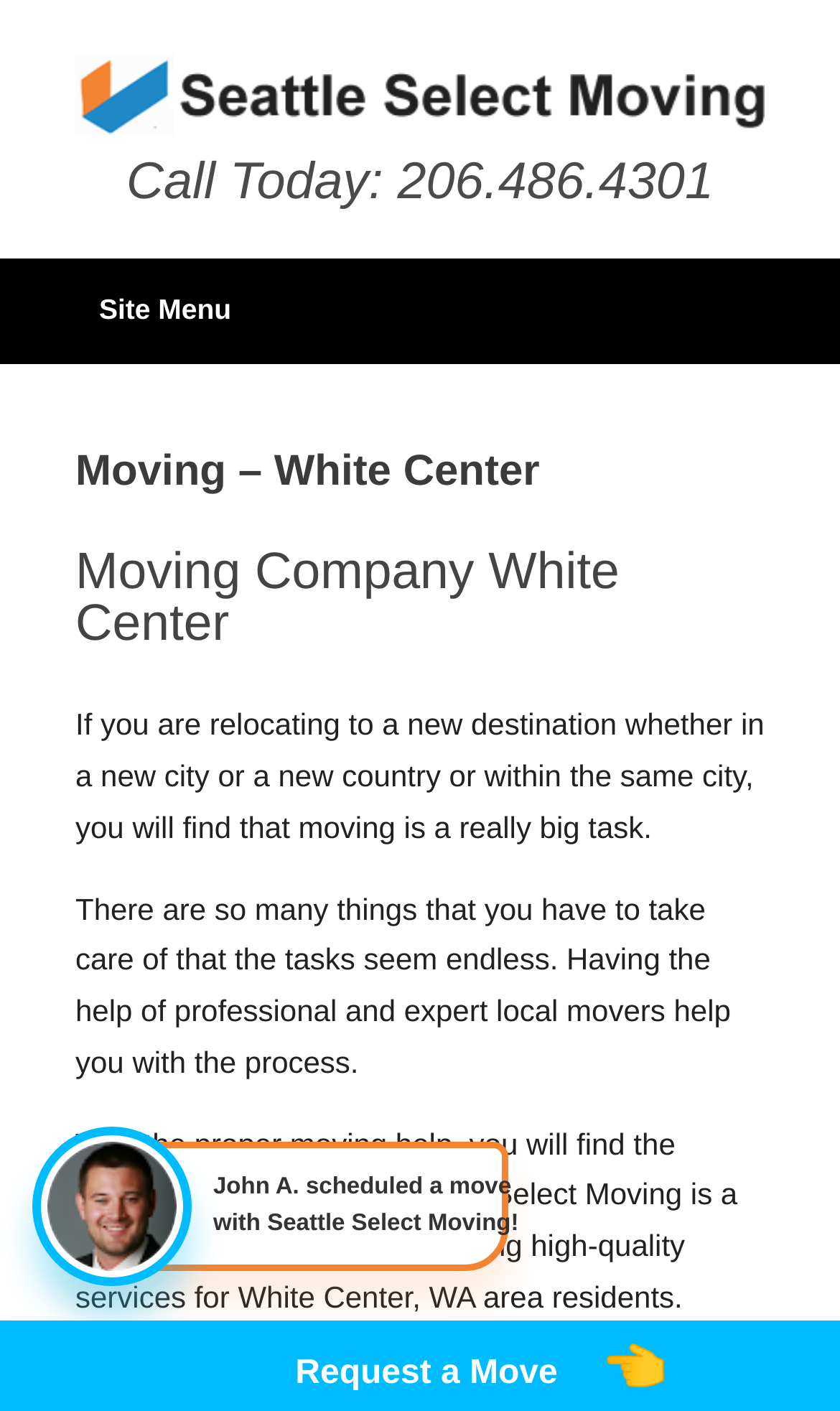Given the following UI element description: "Moving – White Center", find the bounding box coordinates in the webpage screenshot.

[0.09, 0.317, 0.643, 0.351]